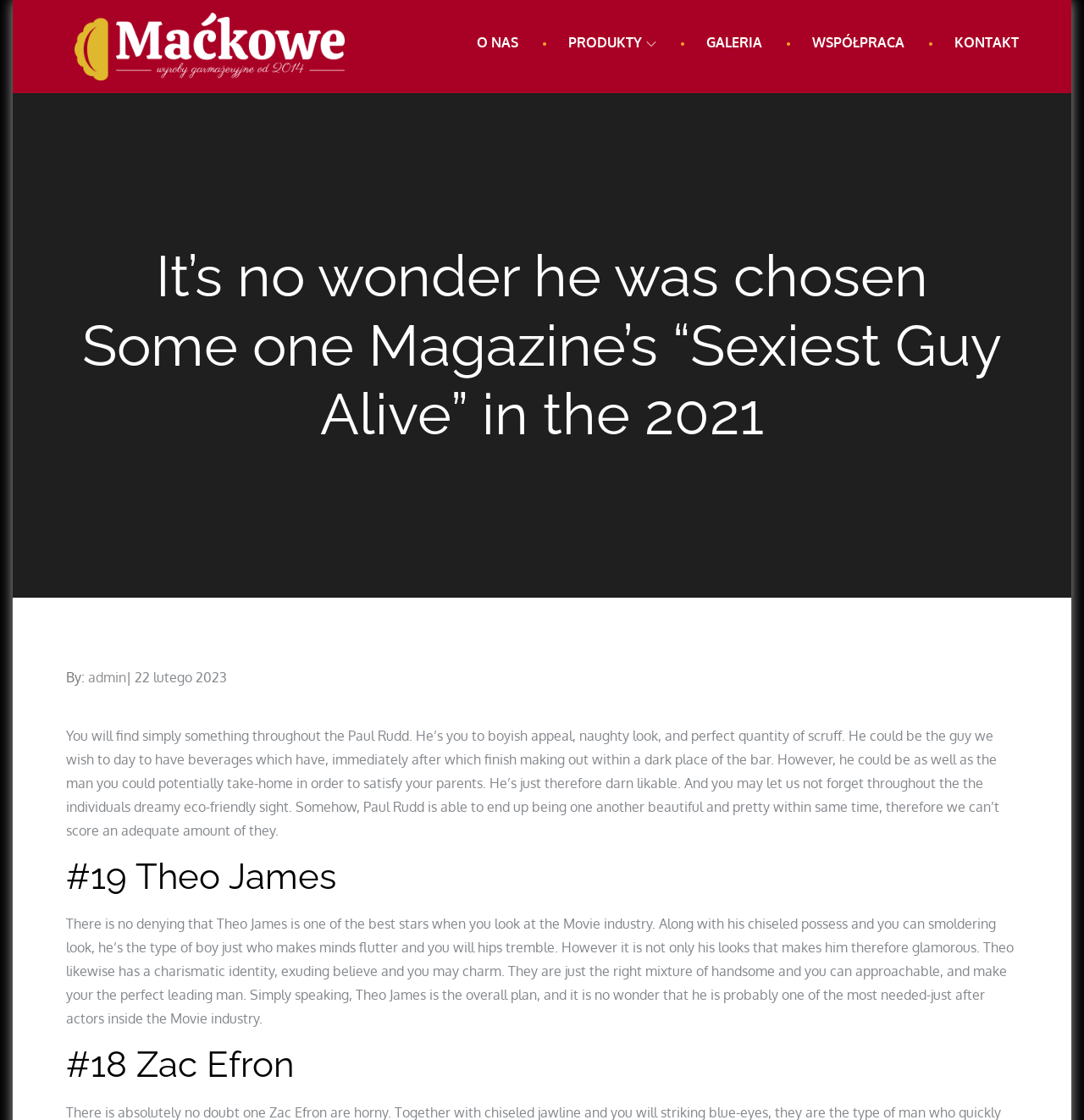Please identify the bounding box coordinates of the element that needs to be clicked to perform the following instruction: "Click on the link to Maćkowe".

[0.068, 0.033, 0.333, 0.048]